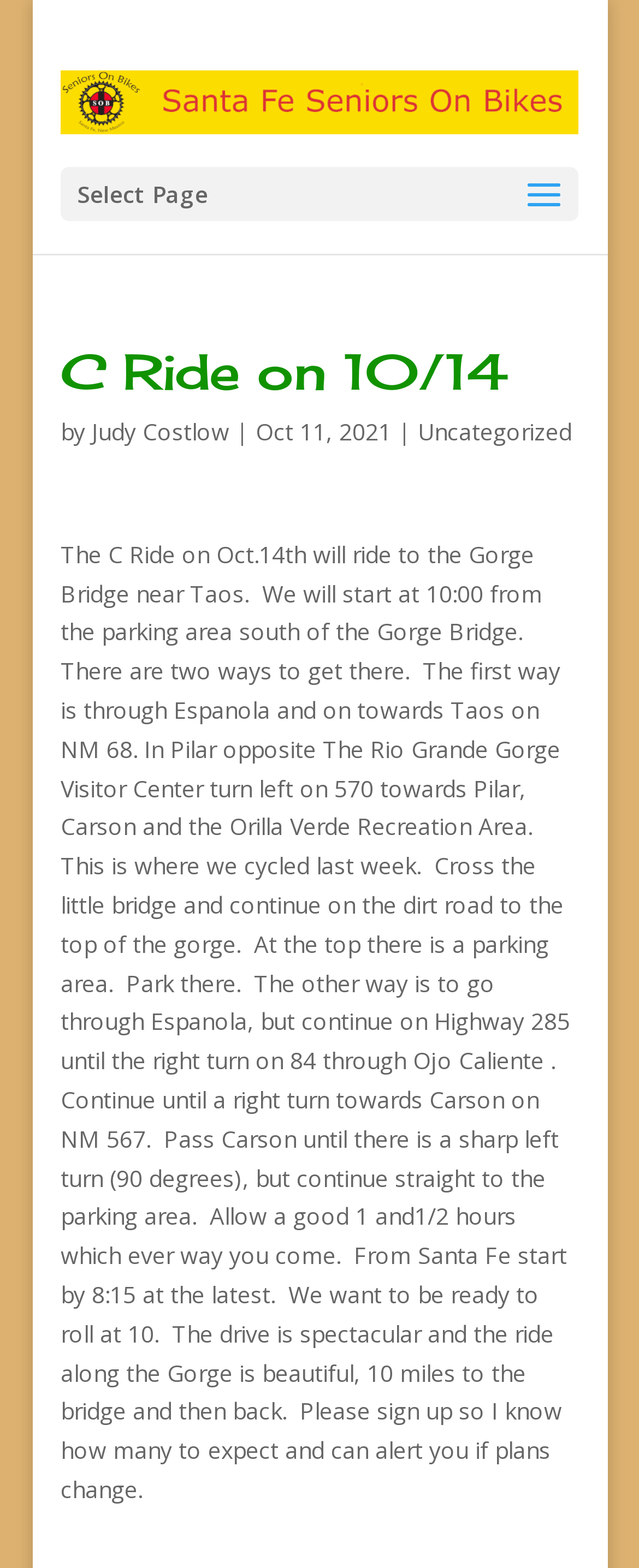Given the element description Uncategorized, identify the bounding box coordinates for the UI element on the webpage screenshot. The format should be (top-left x, top-left y, bottom-right x, bottom-right y), with values between 0 and 1.

[0.654, 0.265, 0.895, 0.285]